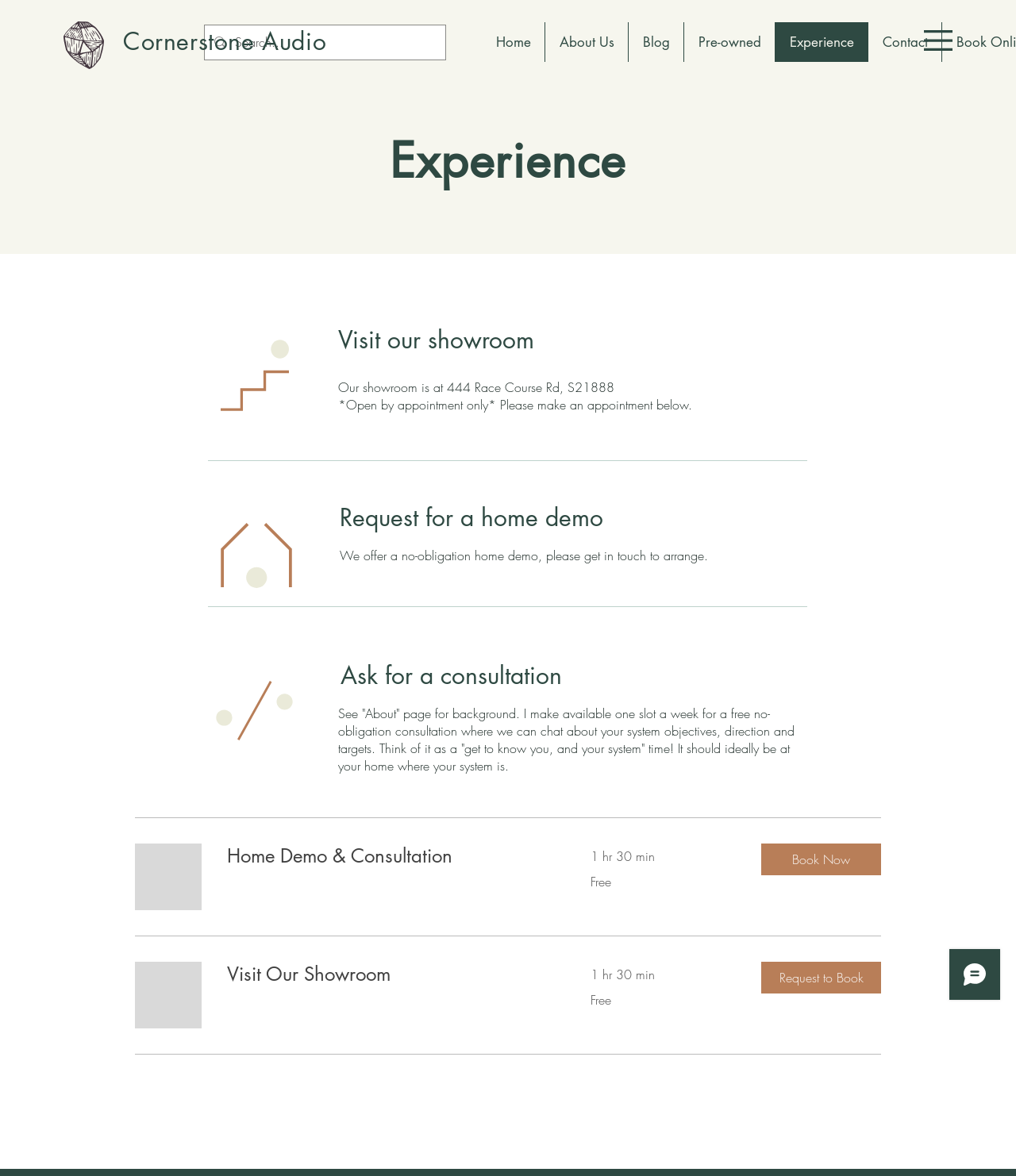How many links are there in the navigation menu?
Please respond to the question with as much detail as possible.

I counted the number of links in the navigation menu by looking at the elements with the 'link' type and found that there are 6 links: 'Home', 'About Us', 'Blog', 'Pre-owned', 'Experience', and 'Contact'.